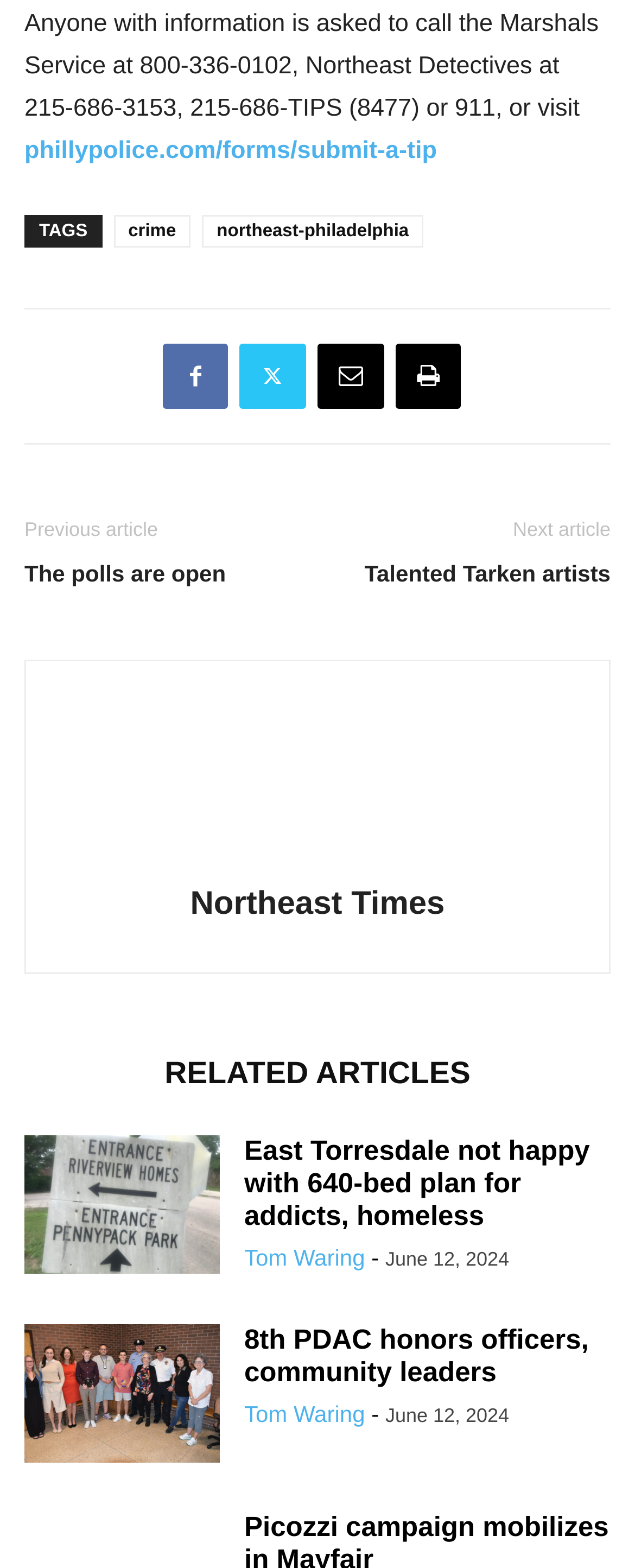Determine the bounding box coordinates of the clickable element to achieve the following action: 'Read about crime'. Provide the coordinates as four float values between 0 and 1, formatted as [left, top, right, bottom].

[0.179, 0.137, 0.3, 0.158]